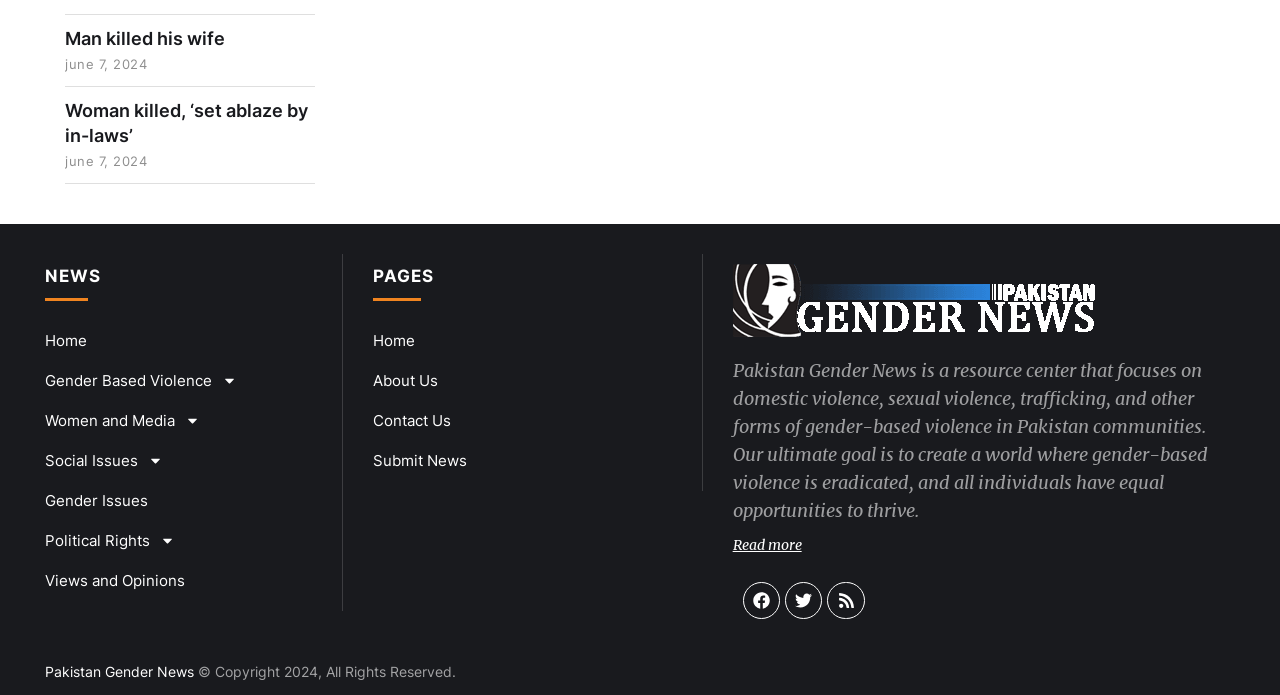Give a concise answer using only one word or phrase for this question:
What is the position of the link 'Submit News'?

Below 'Contact Us'